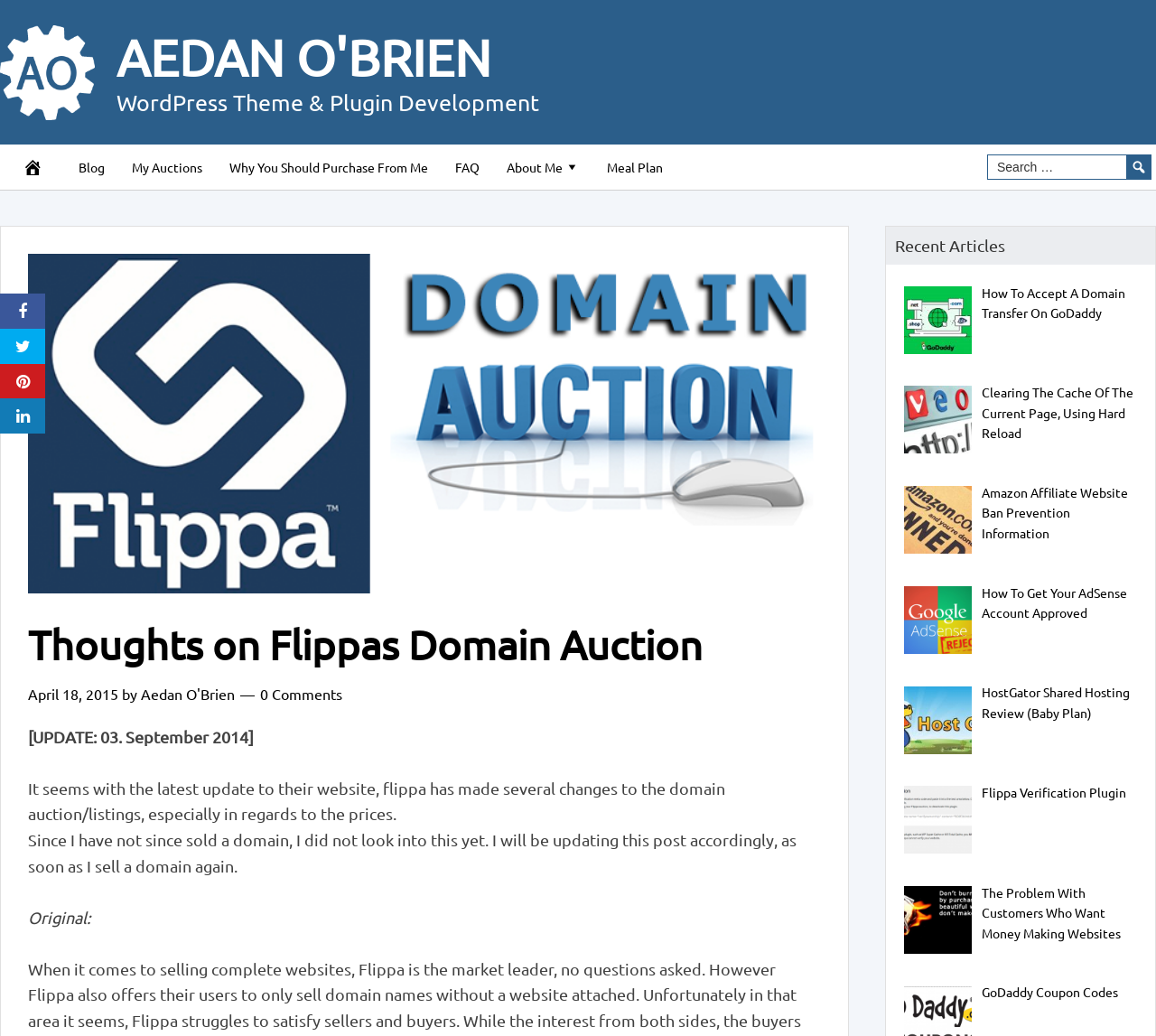Please answer the following question using a single word or phrase: 
What is the author's name?

Aedan O'Brien